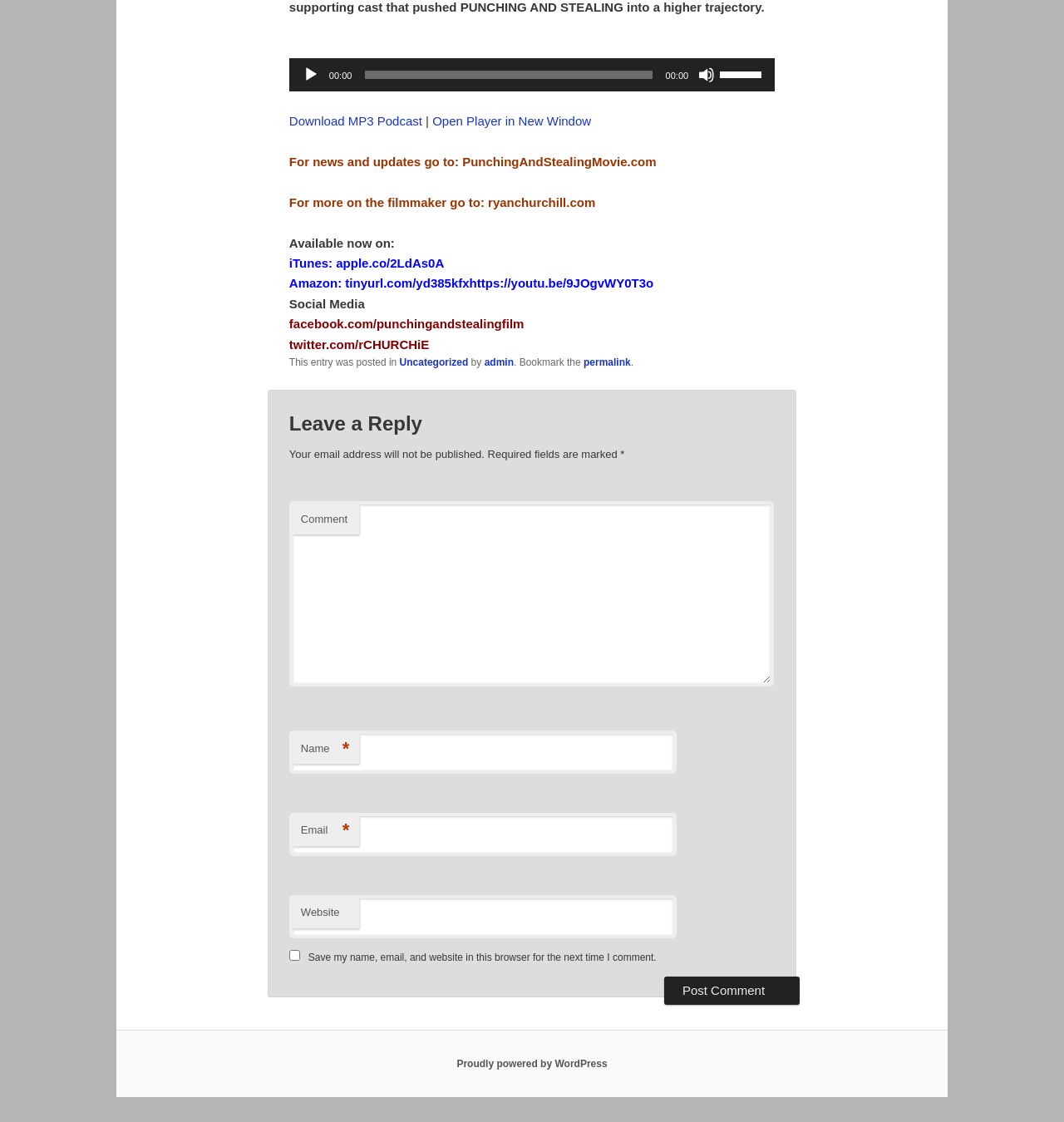Please specify the bounding box coordinates of the clickable region necessary for completing the following instruction: "View Winter Vacation Gallery". The coordinates must consist of four float numbers between 0 and 1, i.e., [left, top, right, bottom].

None